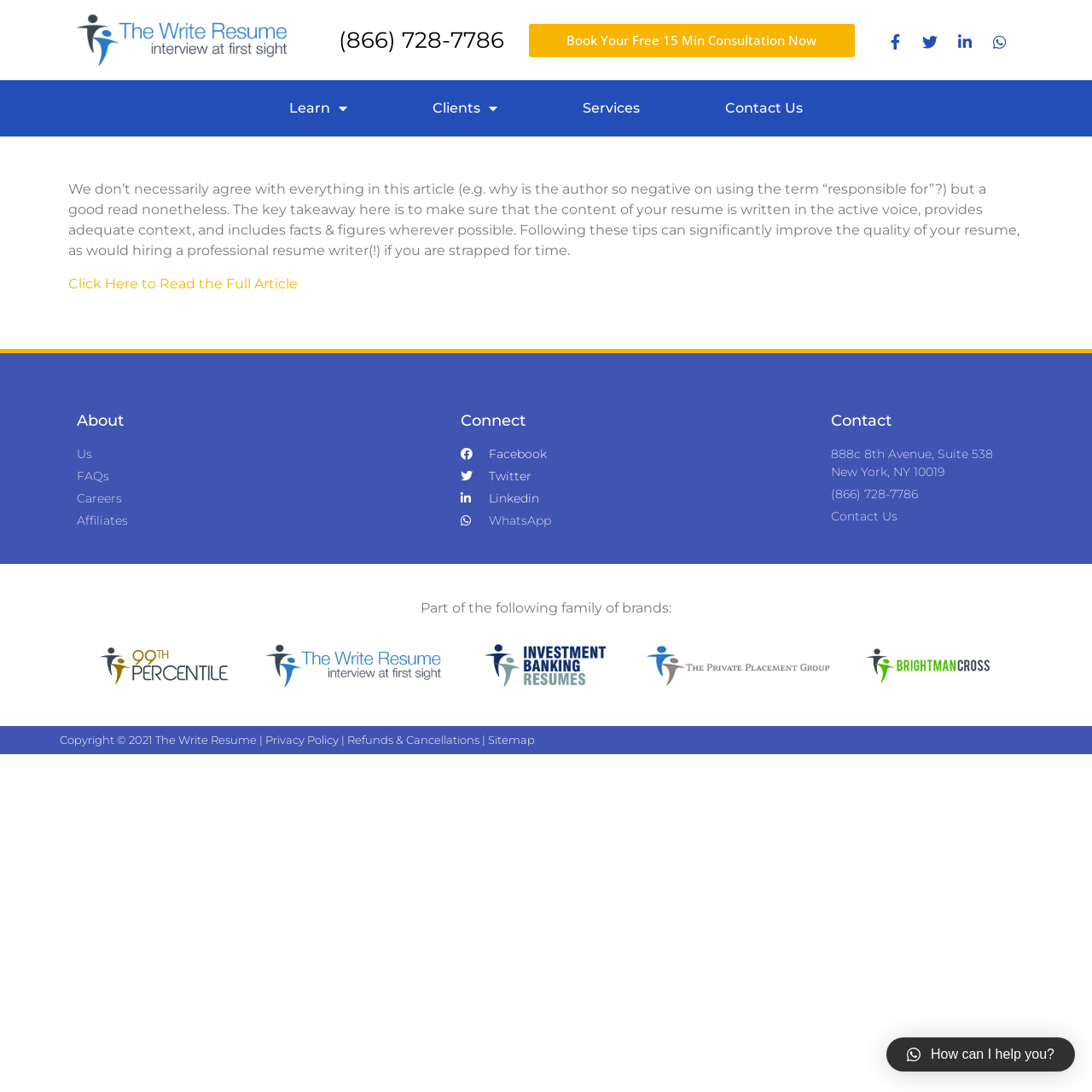Please identify the bounding box coordinates of the area I need to click to accomplish the following instruction: "Read the full article".

[0.062, 0.252, 0.273, 0.267]